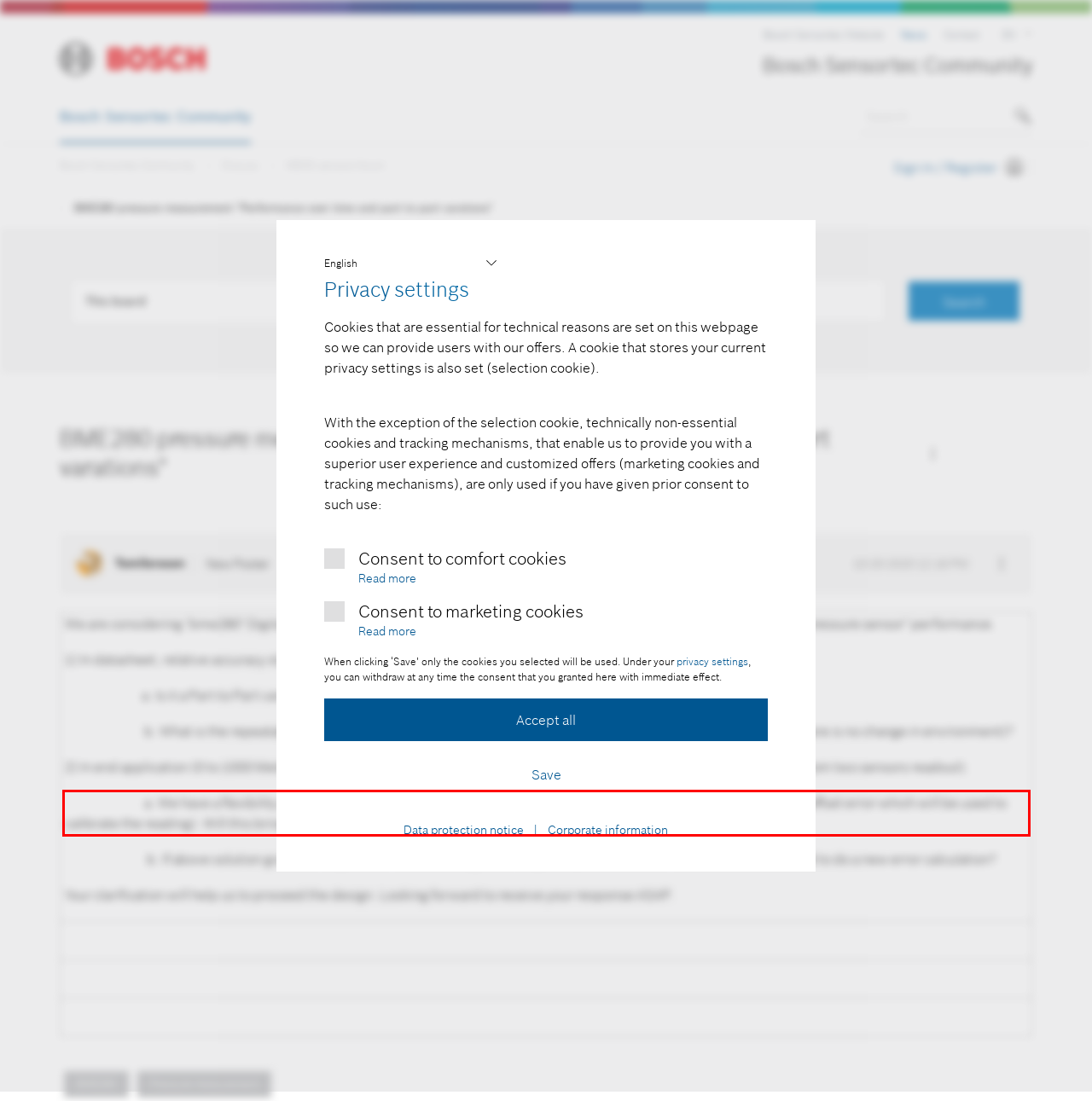Analyze the screenshot of a webpage where a red rectangle is bounding a UI element. Extract and generate the text content within this red bounding box.

a. We have a flexibility of doing error cancellation (Read the two sensor values and the difference is marked as offset error which will be used to calibrate the reading). Will this bring the effective error less than 10Pa (peak to peak)?